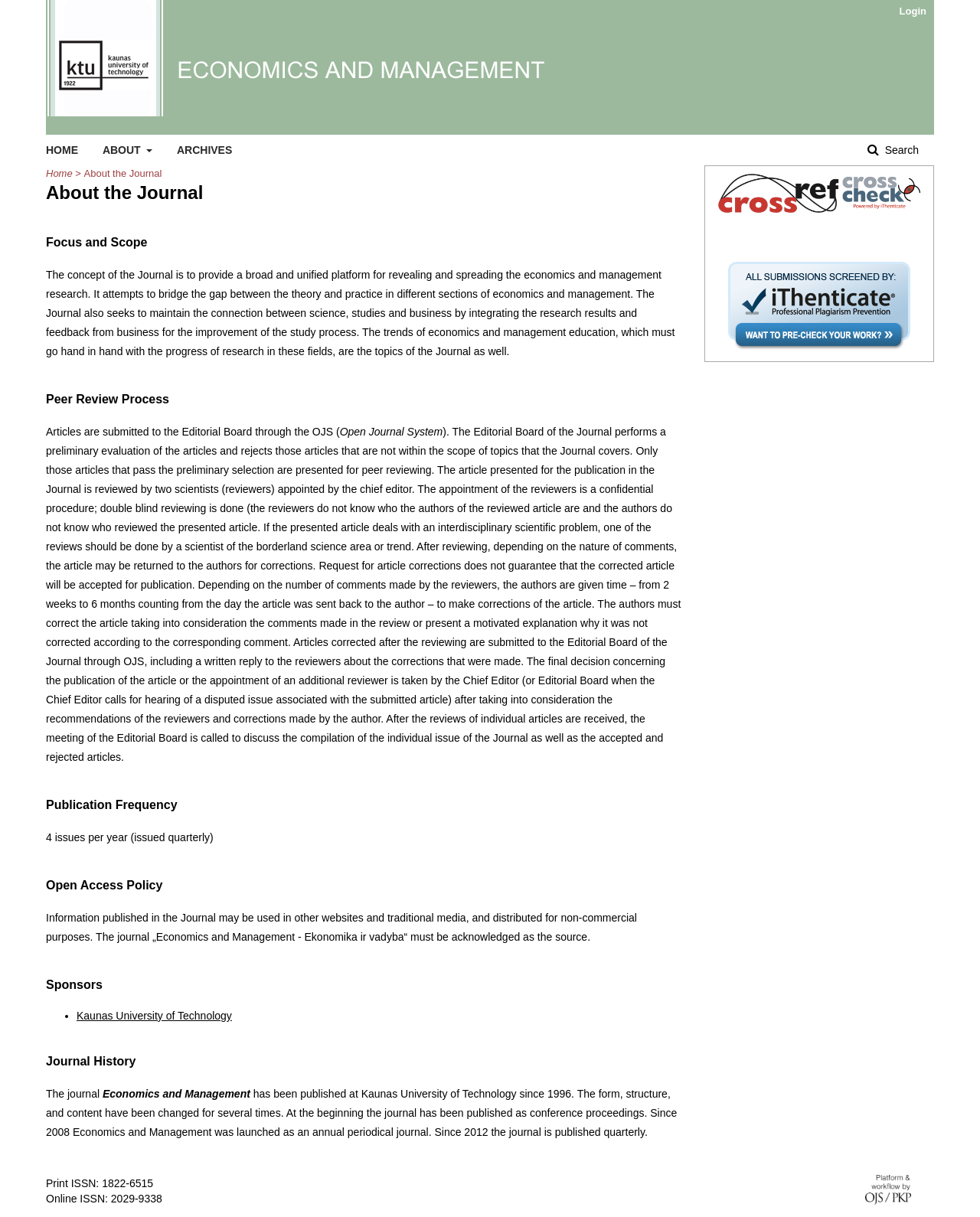Please find the bounding box for the UI component described as follows: "Health & Beauty".

None